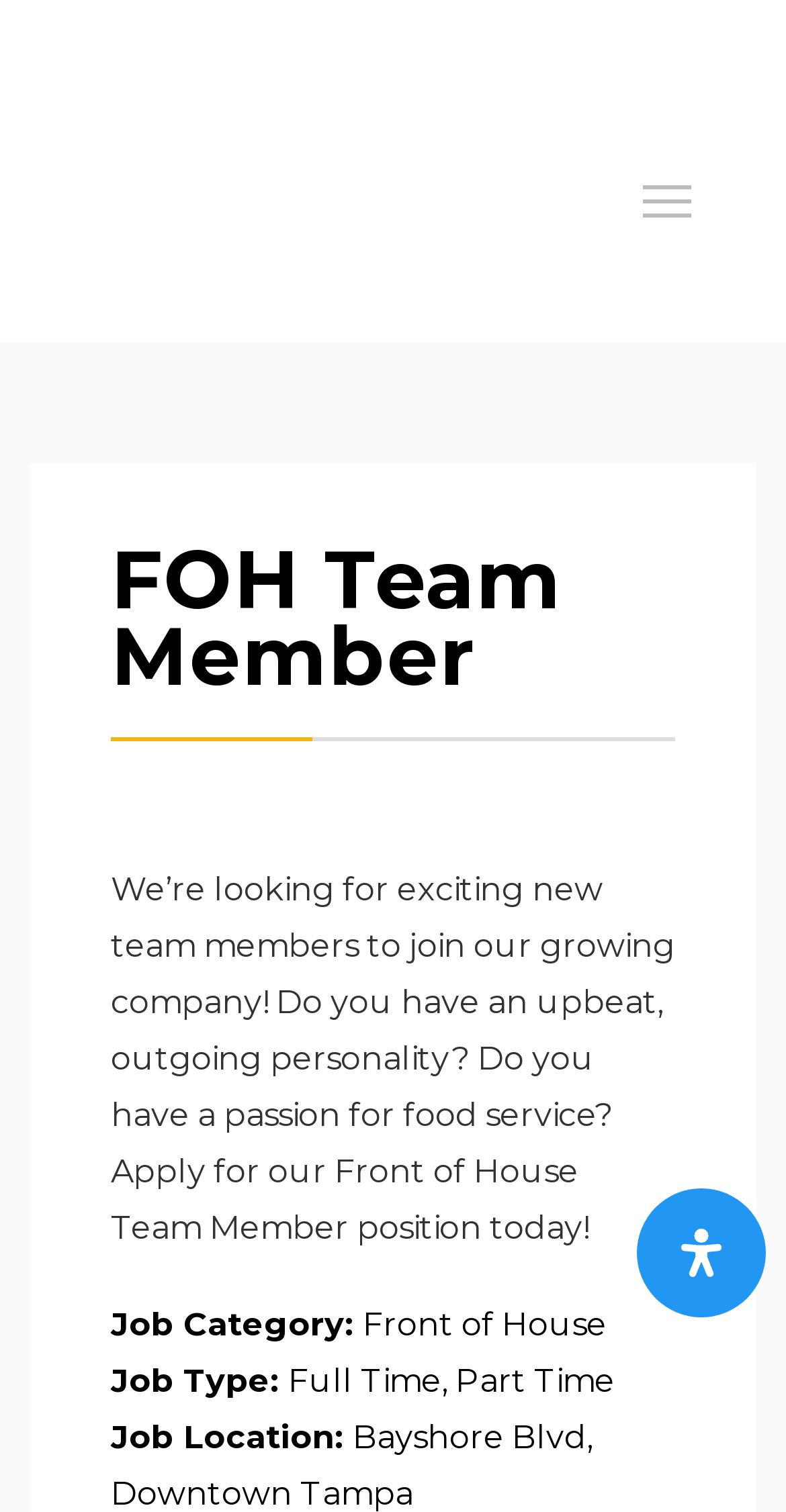Given the element description: "FOH Team Member", predict the bounding box coordinates of this UI element. The coordinates must be four float numbers between 0 and 1, given as [left, top, right, bottom].

[0.141, 0.35, 0.715, 0.466]